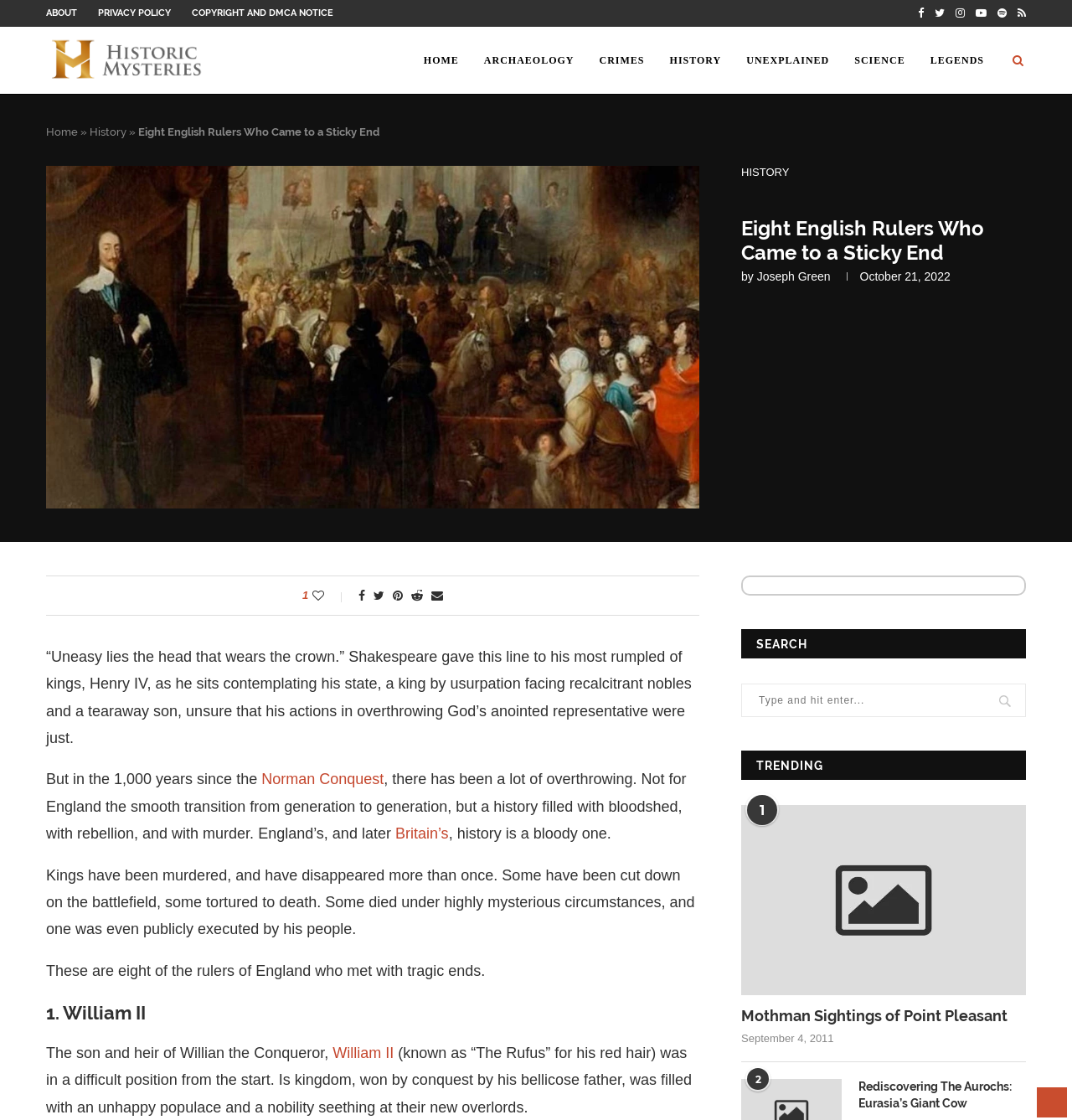Please determine the bounding box coordinates of the element to click on in order to accomplish the following task: "Click the 'HISTORY' link". Ensure the coordinates are four float numbers ranging from 0 to 1, i.e., [left, top, right, bottom].

[0.613, 0.024, 0.685, 0.085]